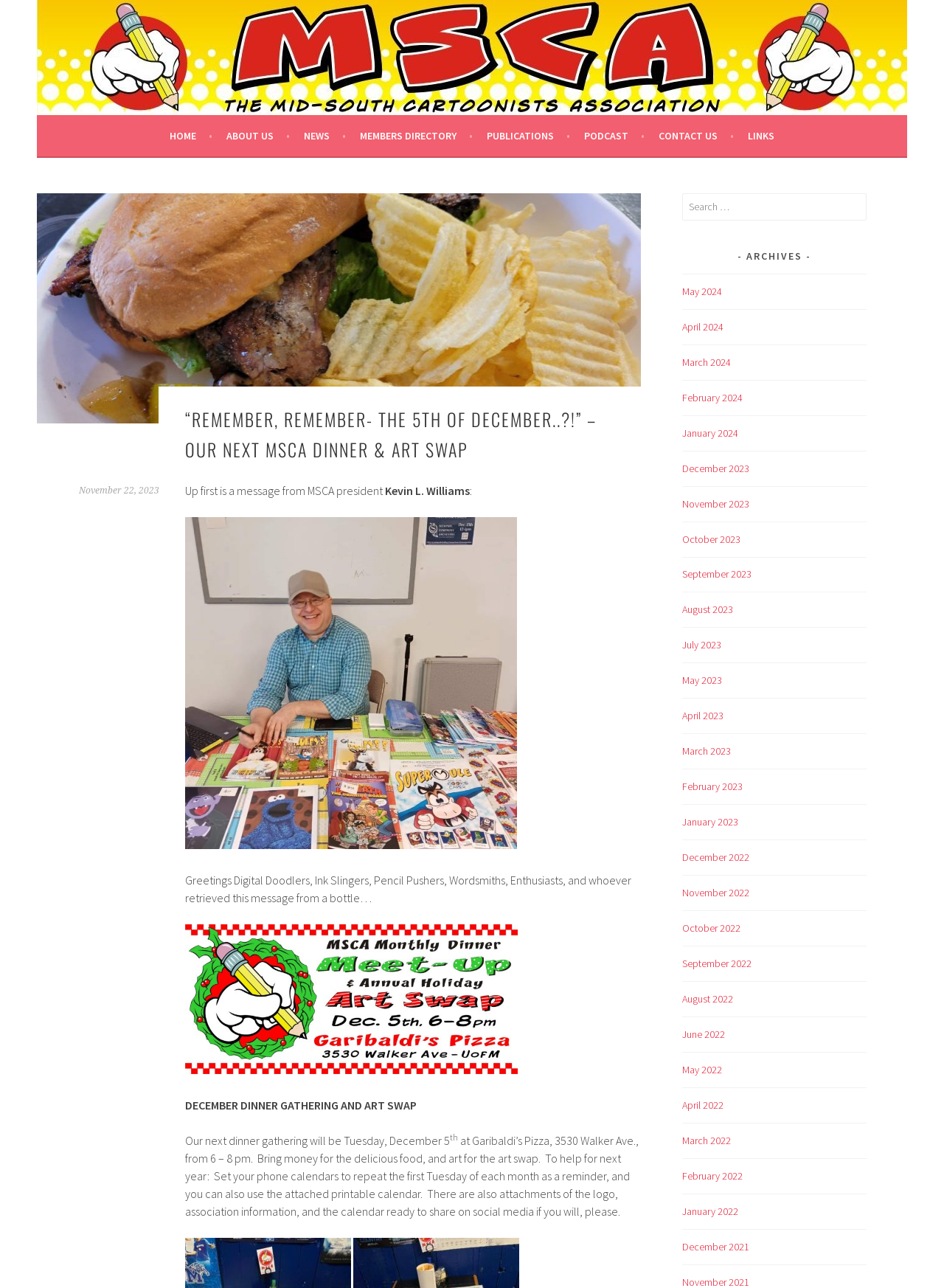What is the location of the next dinner gathering?
Analyze the image and deliver a detailed answer to the question.

The location of the next dinner gathering can be found in the paragraph of text that starts with 'Our next dinner gathering will be Tuesday, December 5' and mentions the location as Garibaldi’s Pizza, 3530 Walker Ave.